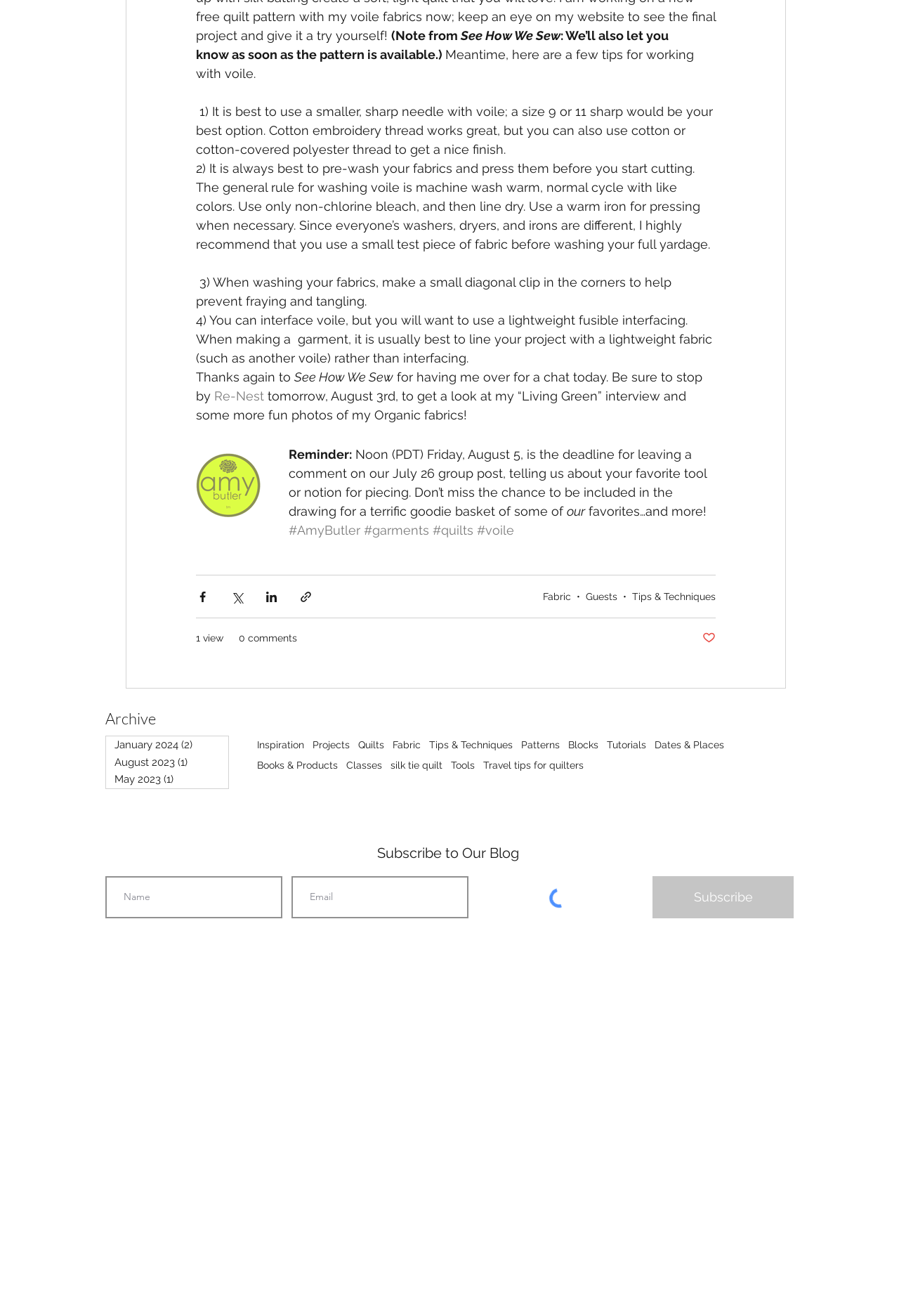Please identify the bounding box coordinates of the element's region that needs to be clicked to fulfill the following instruction: "Click the 'Fabric' link". The bounding box coordinates should consist of four float numbers between 0 and 1, i.e., [left, top, right, bottom].

[0.604, 0.449, 0.635, 0.457]